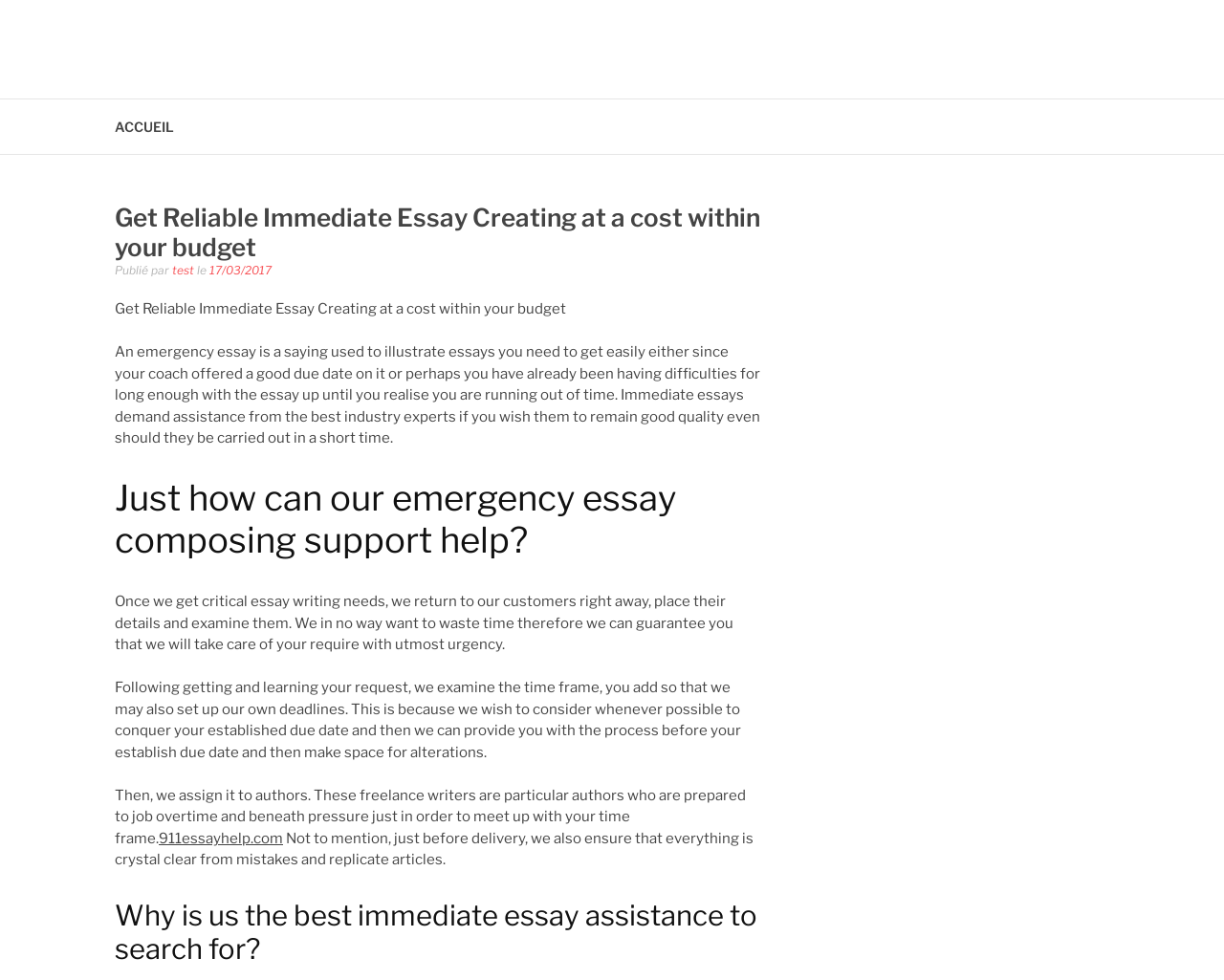What do the writers do to meet the deadline?
Use the information from the image to give a detailed answer to the question.

According to the webpage, the writers assigned to emergency essays are prepared to work overtime and under pressure to meet the deadline, ensuring that the essay is completed on time.